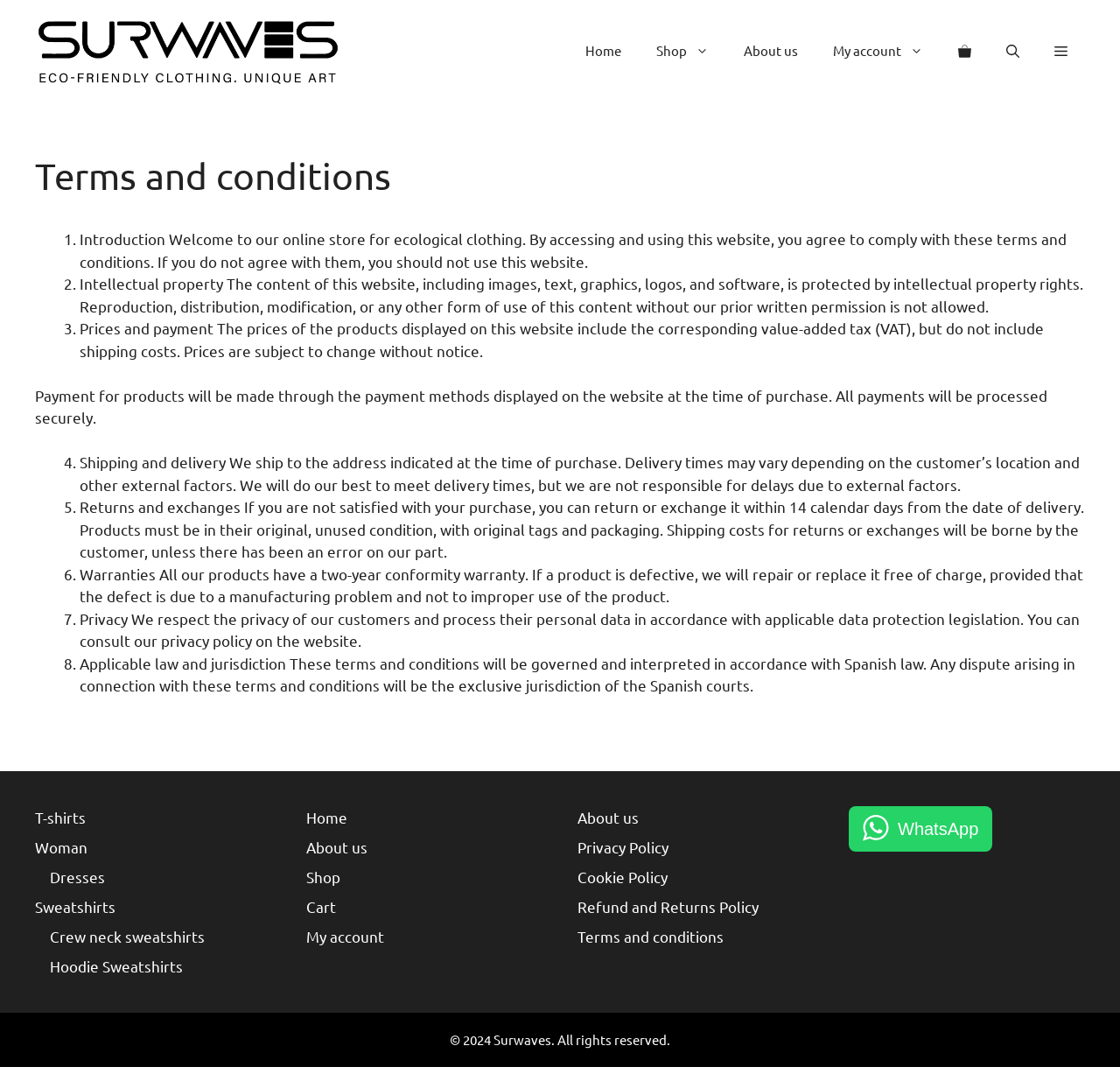Please analyze the image and provide a thorough answer to the question:
What is the name of the website?

The name of the website can be found in the banner section at the top of the webpage, where it says 'Surwaves'.